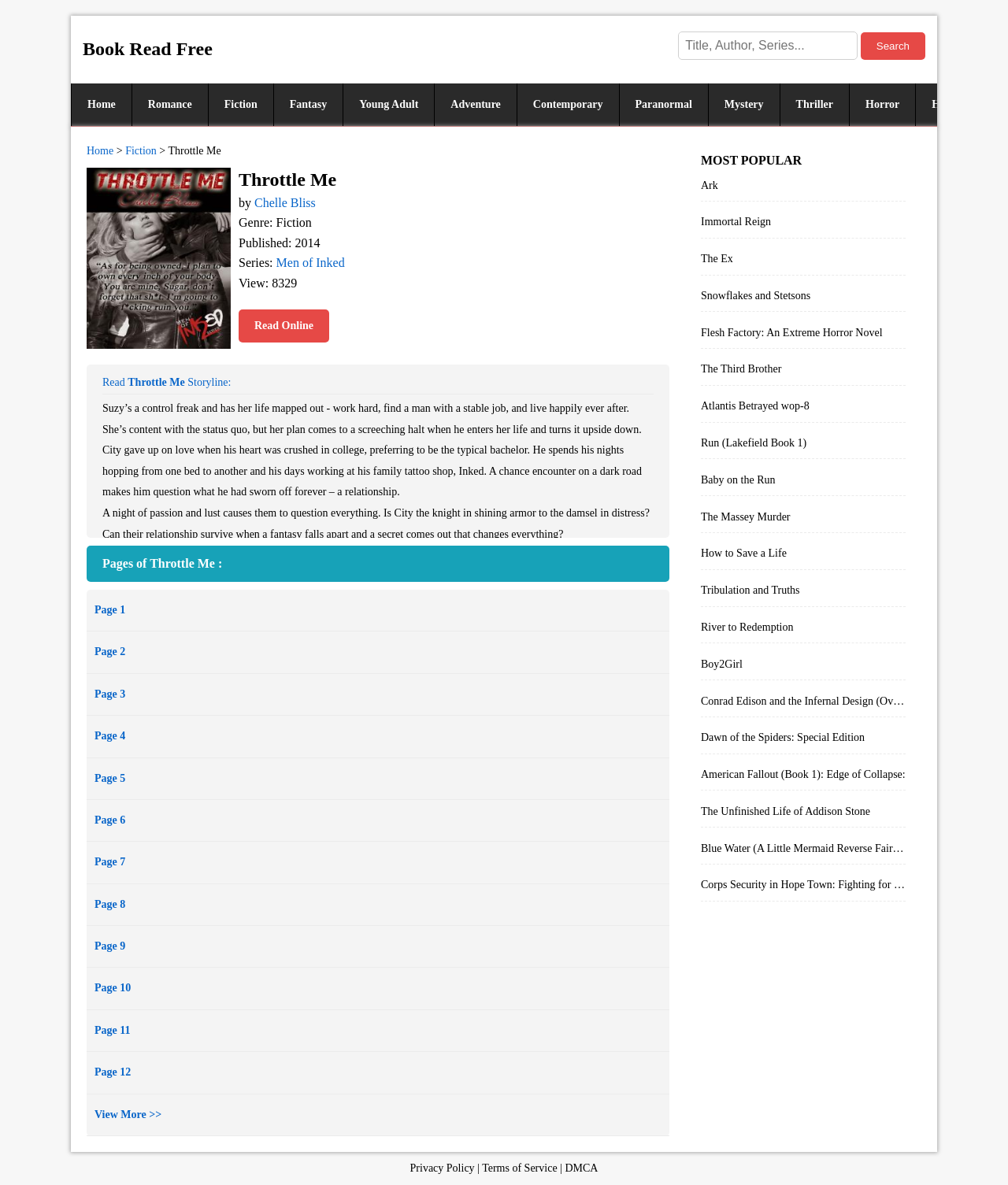From the details in the image, provide a thorough response to the question: What is the series of the book?

The series of the book can be found in the article section of the webpage, where it is written as 'Series: Men of Inked' in a static text element.